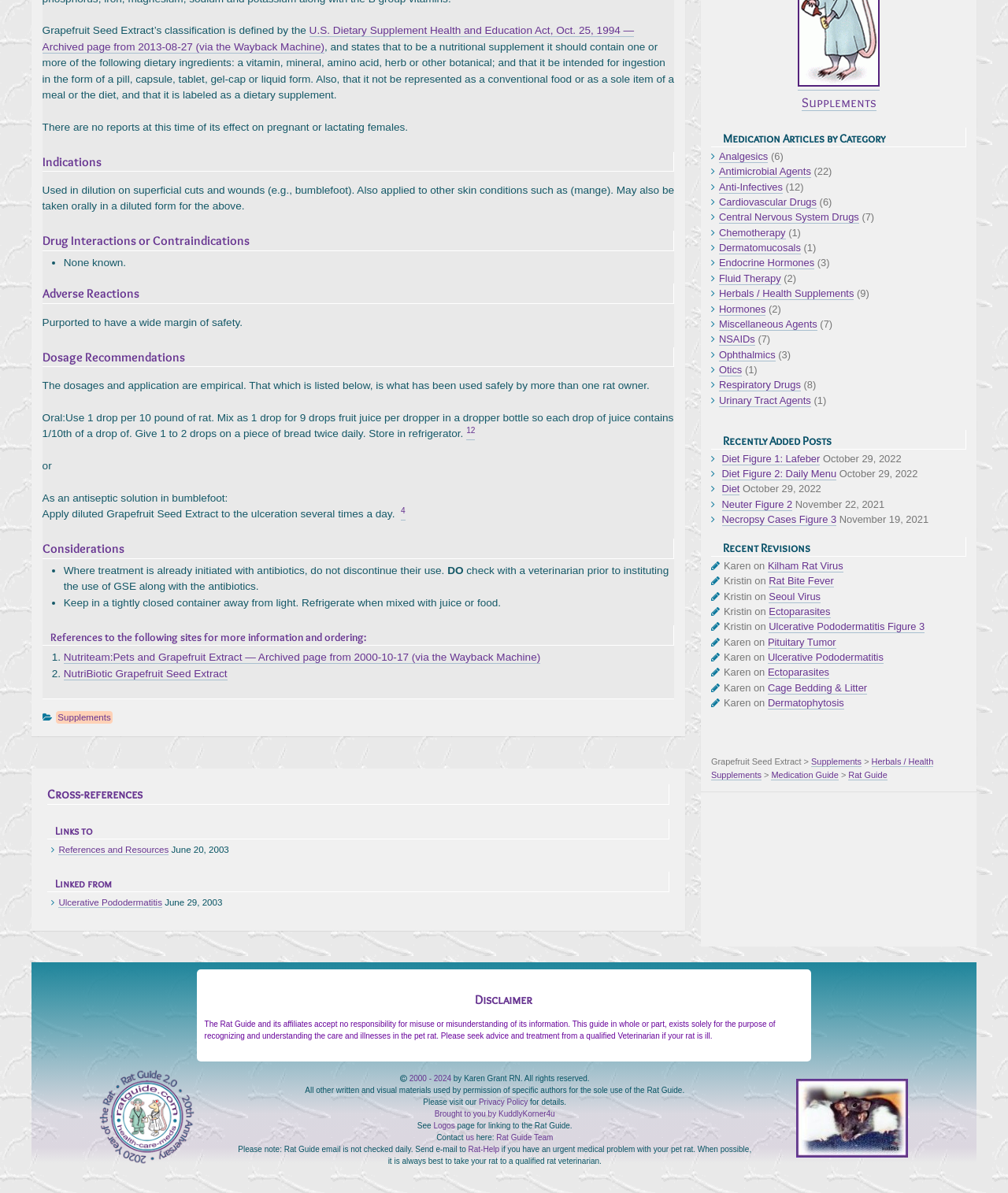Identify the bounding box coordinates of the HTML element based on this description: "Medication Guide".

[0.765, 0.645, 0.832, 0.654]